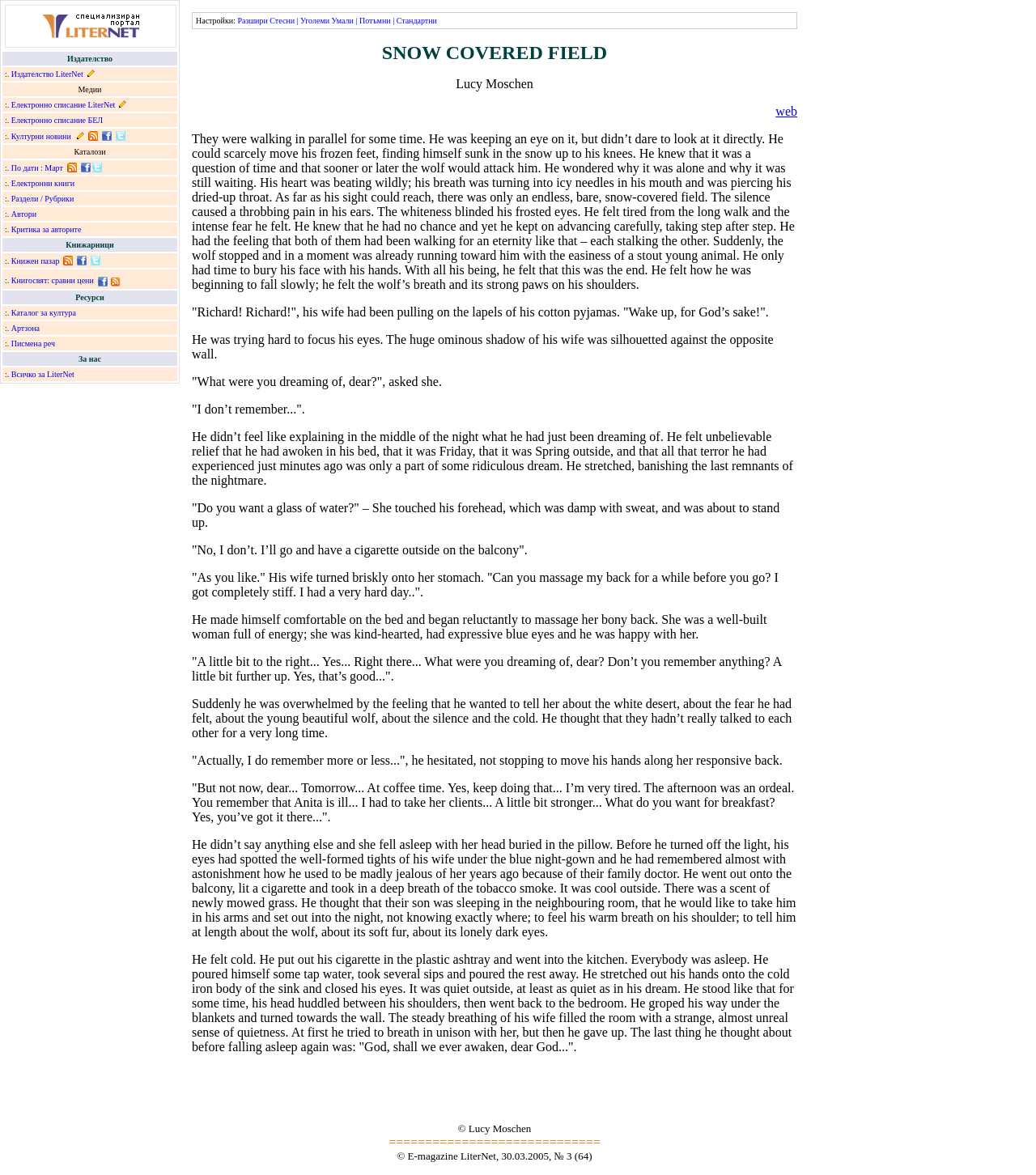Please determine the bounding box coordinates of the area that needs to be clicked to complete this task: 'Visit Издателство LiterNet'. The coordinates must be four float numbers between 0 and 1, formatted as [left, top, right, bottom].

[0.011, 0.059, 0.08, 0.067]